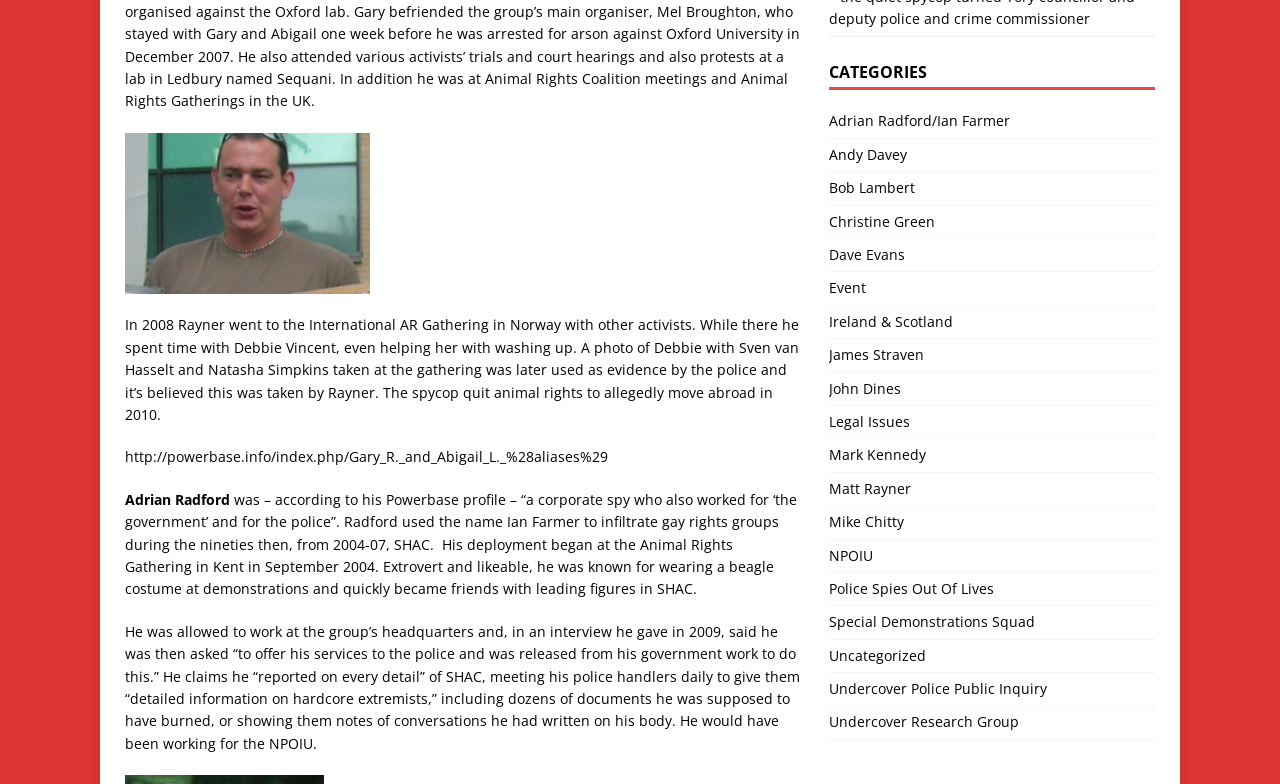What is the name of the group that Adrian Radford worked for?
Could you please answer the question thoroughly and with as much detail as possible?

According to the StaticText element with OCR text 'His deployment began at the Animal Rights Gathering in Kent in September 2004. Extrovert and likeable, he was known for wearing a beagle costume at demonstrations and quickly became friends with leading figures in SHAC.', we can determine that Adrian Radford worked for SHAC.